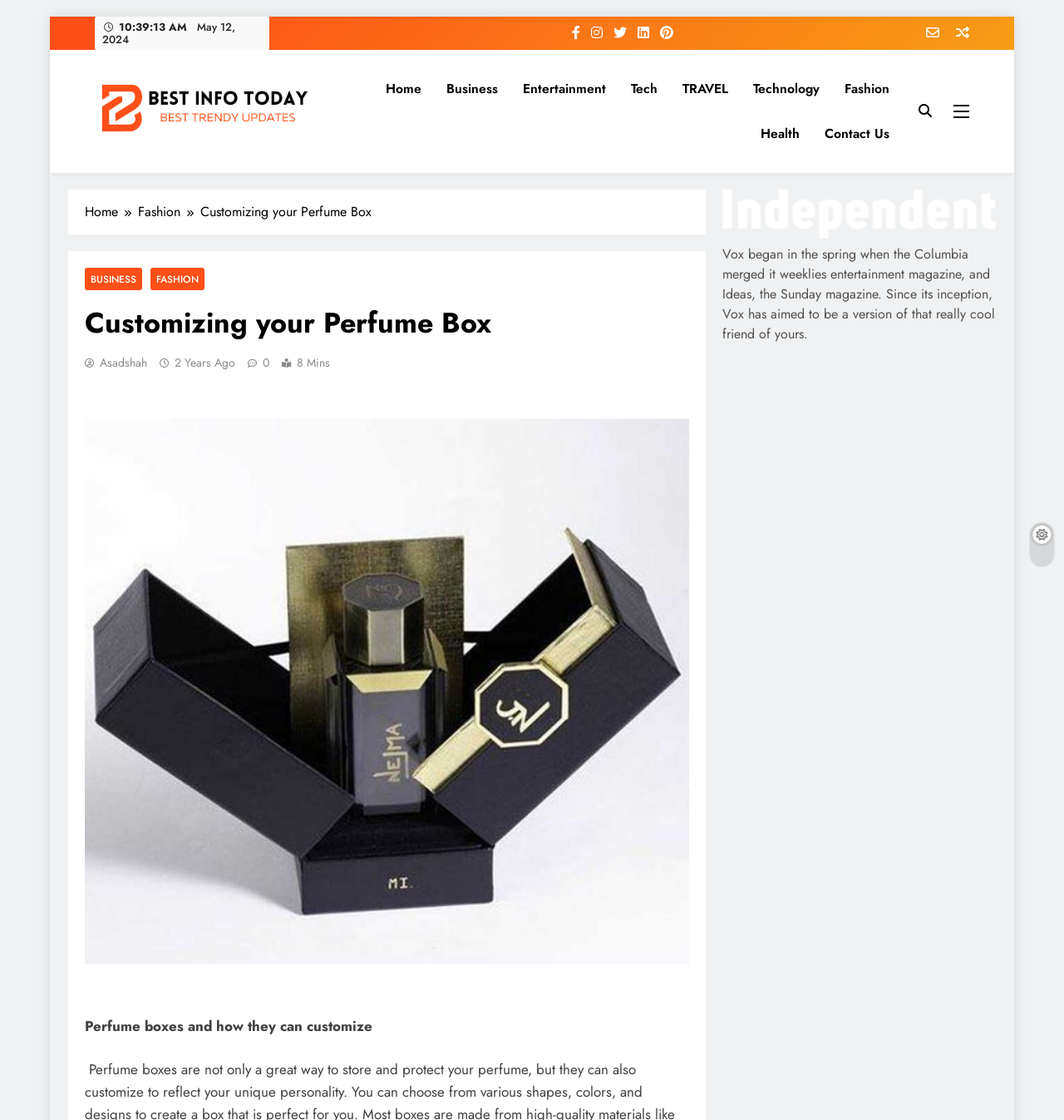What is the topic of the article?
Using the image, give a concise answer in the form of a single word or short phrase.

Customizing Perfume Boxes